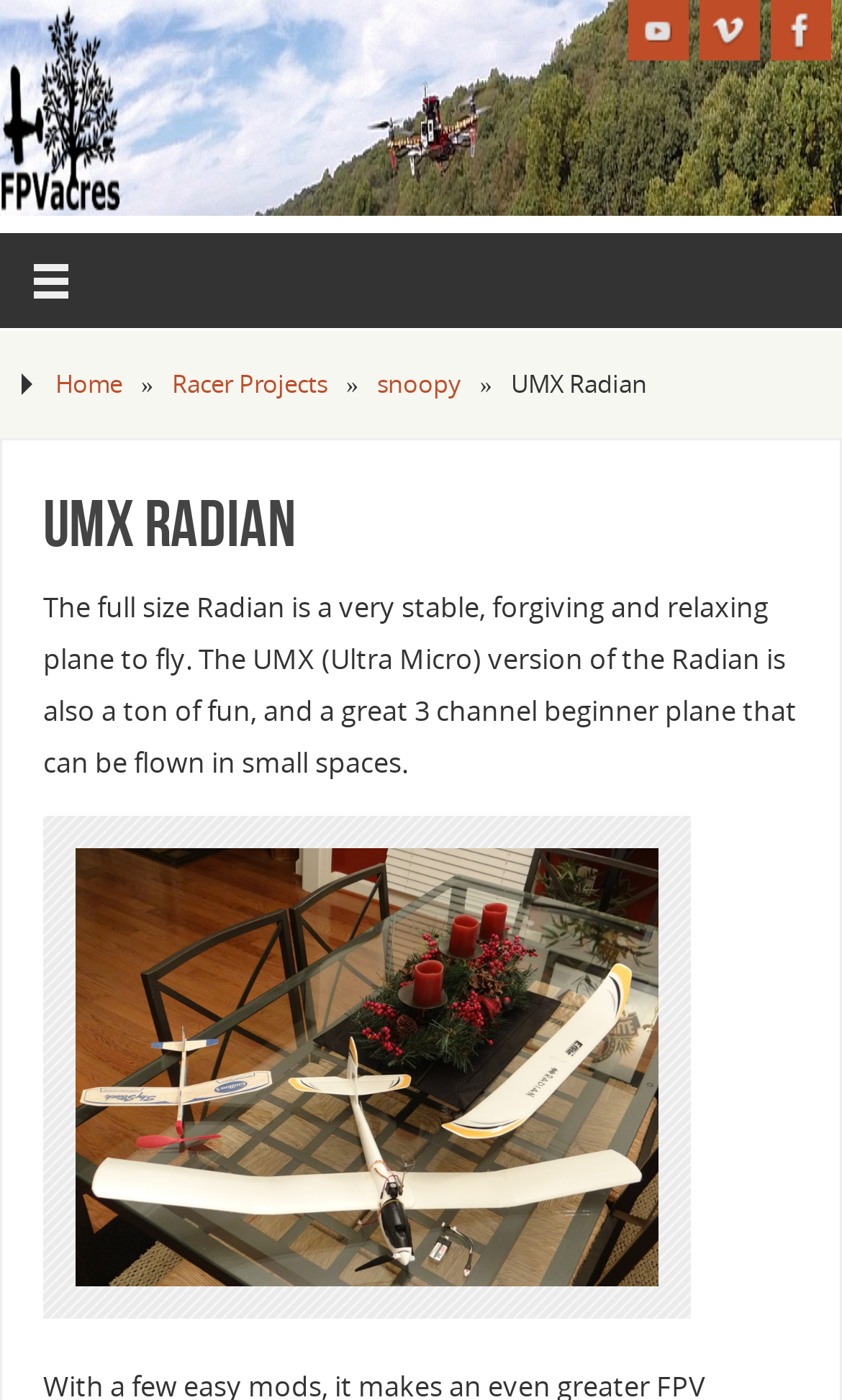Provide the bounding box coordinates for the UI element that is described as: "Racer Projects".

[0.204, 0.262, 0.389, 0.285]